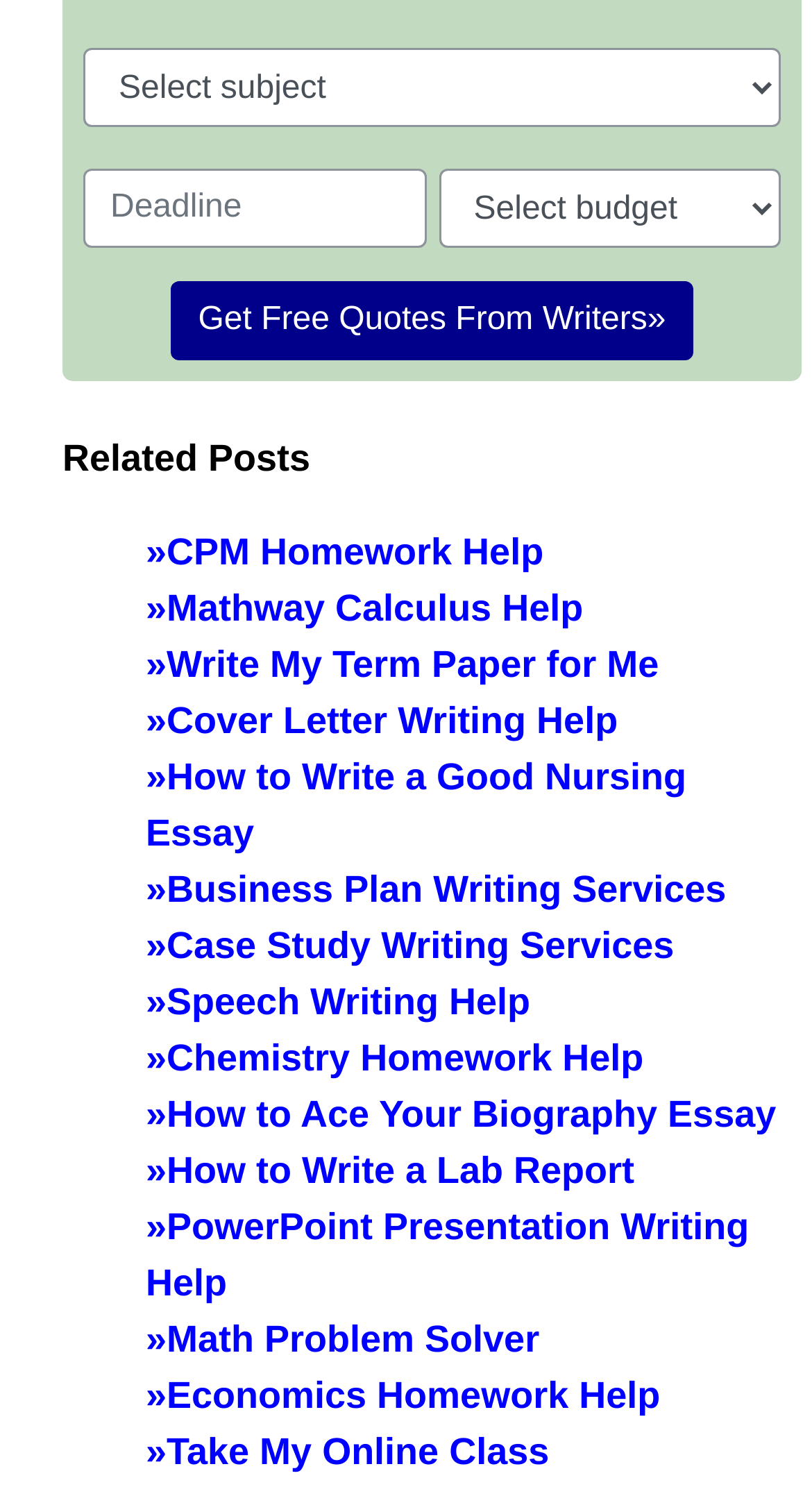Bounding box coordinates are specified in the format (top-left x, top-left y, bottom-right x, bottom-right y). All values are floating point numbers bounded between 0 and 1. Please provide the bounding box coordinate of the region this sentence describes: »Chemistry Homework Help

[0.179, 0.697, 0.793, 0.725]